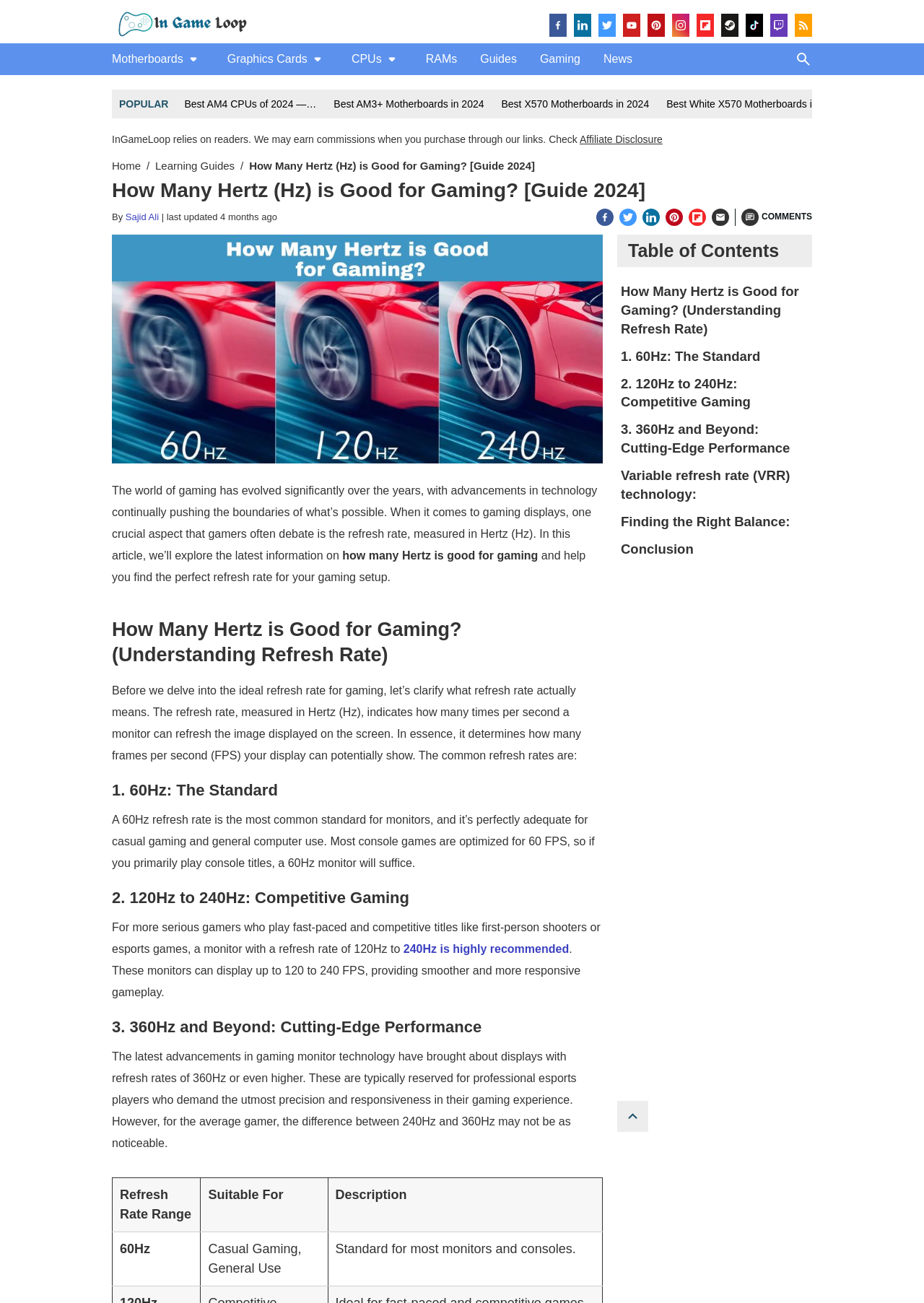Please determine the bounding box coordinates for the UI element described as: "Comments".

[0.802, 0.16, 0.879, 0.173]